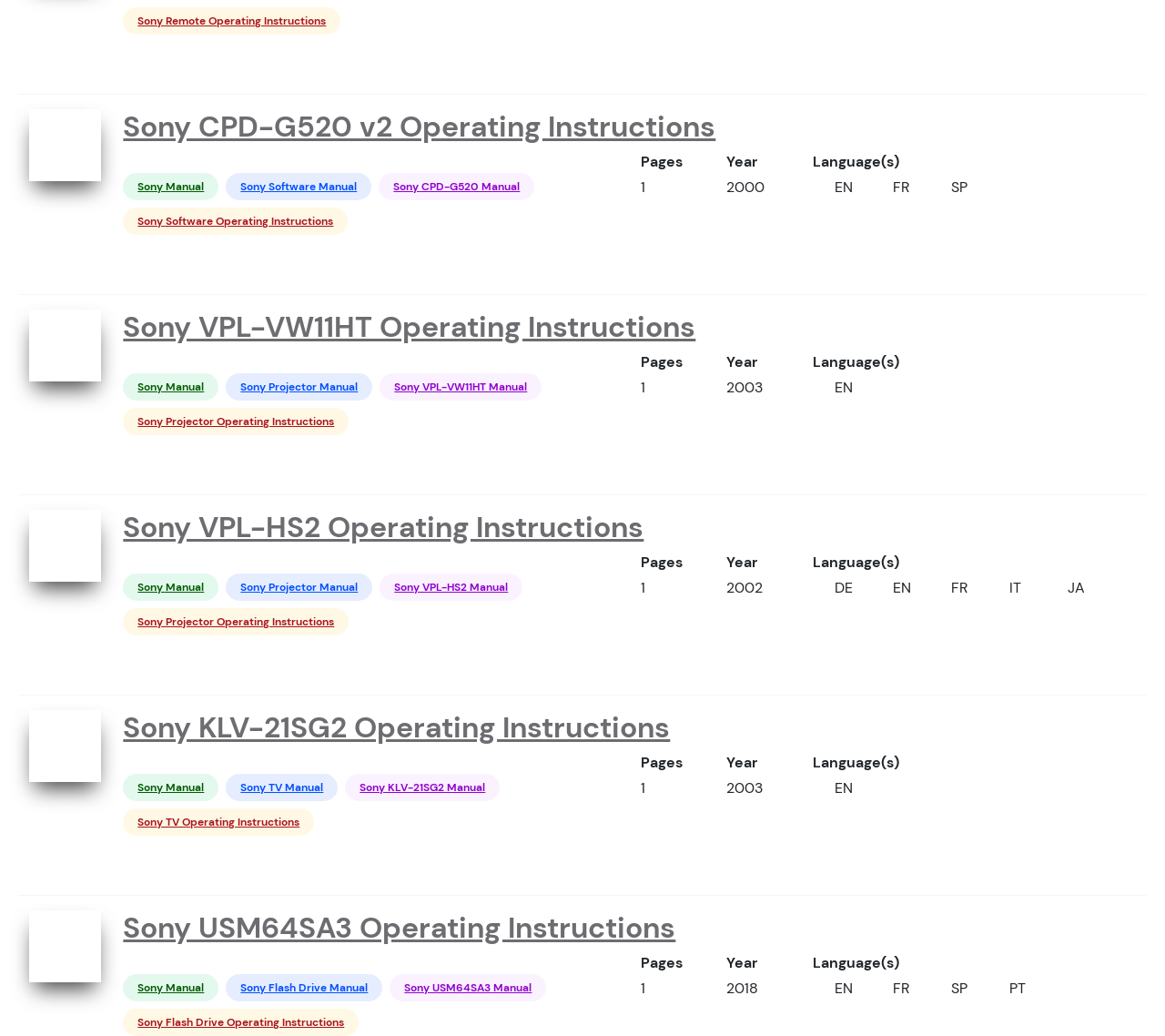Please predict the bounding box coordinates of the element's region where a click is necessary to complete the following instruction: "Click the 'Sony VPL-VW11HT Operating Instructions' link". The coordinates should be represented by four float numbers between 0 and 1, i.e., [left, top, right, bottom].

[0.025, 0.323, 0.087, 0.341]